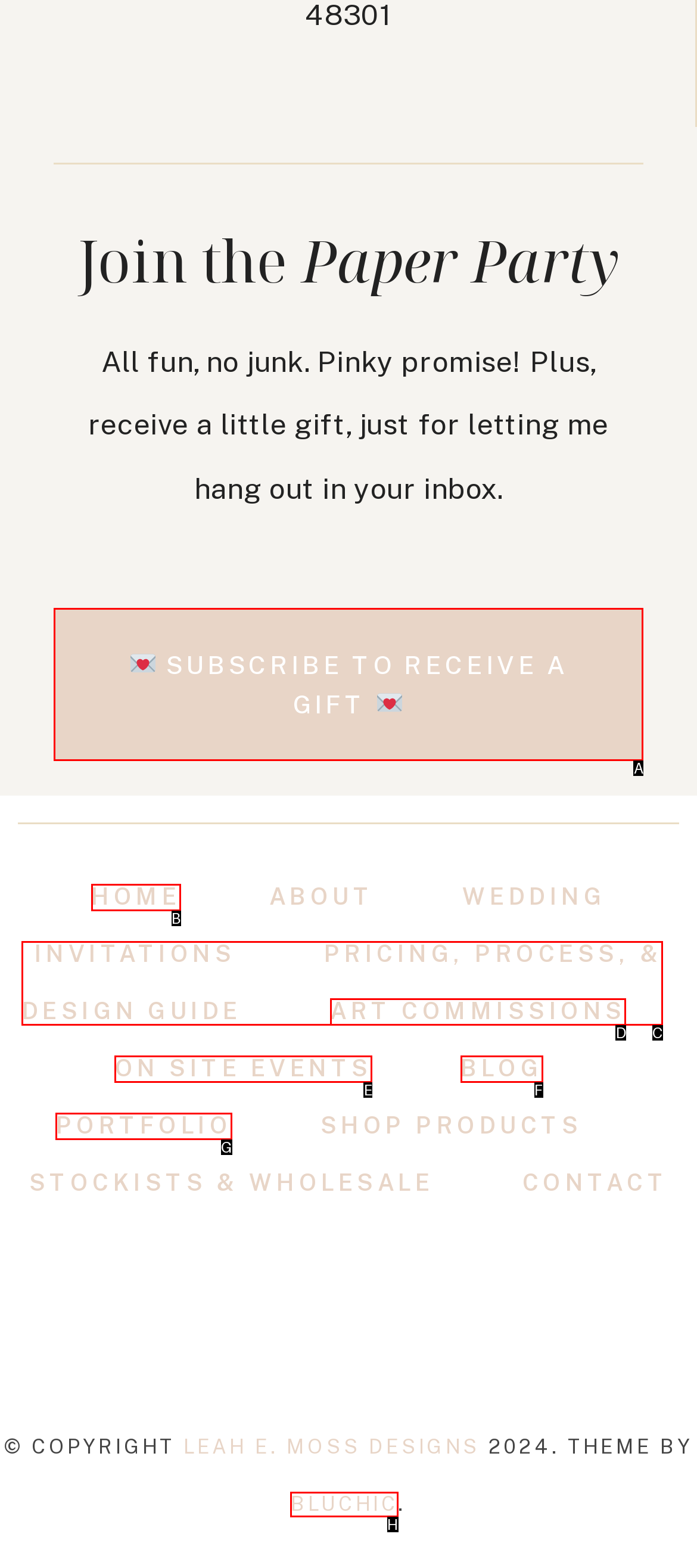From the options shown in the screenshot, tell me which lettered element I need to click to complete the task: Subscribe to receive a gift.

A